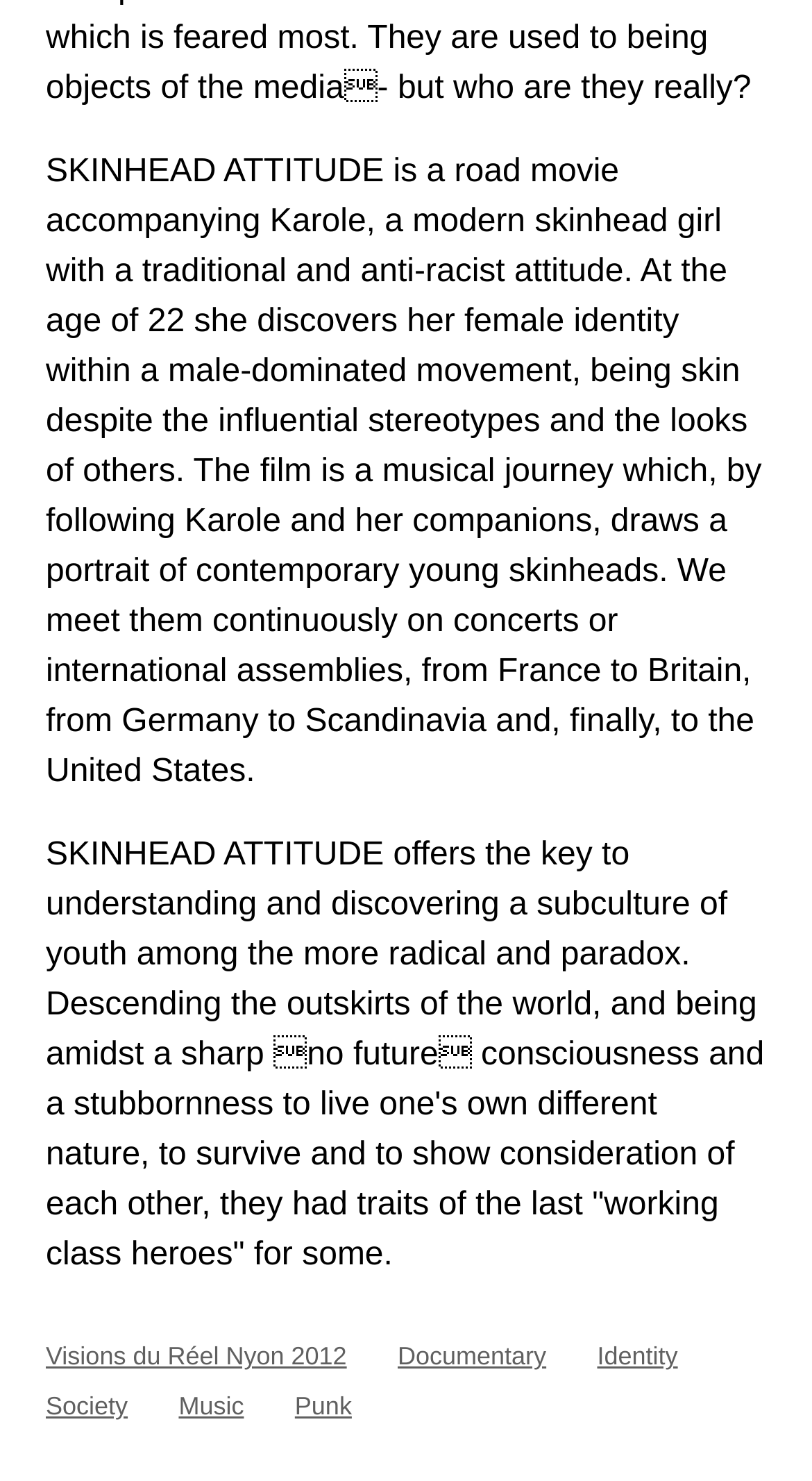What is Karole's age?
Refer to the image and offer an in-depth and detailed answer to the question.

According to the text, Karole discovers her female identity within the skinhead movement at the age of 22.